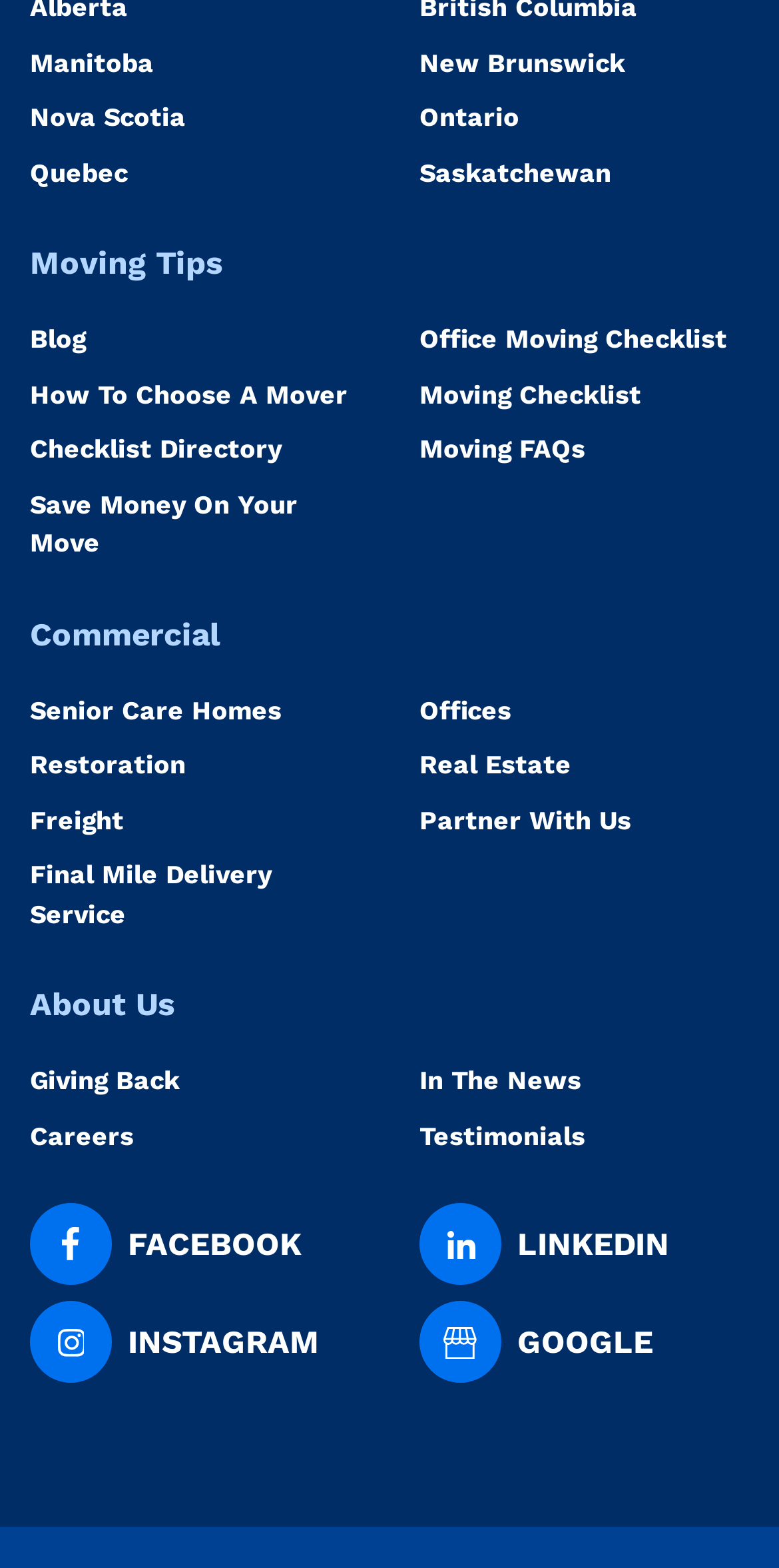Using the description "Final mile delivery service", predict the bounding box of the relevant HTML element.

[0.013, 0.546, 0.487, 0.595]